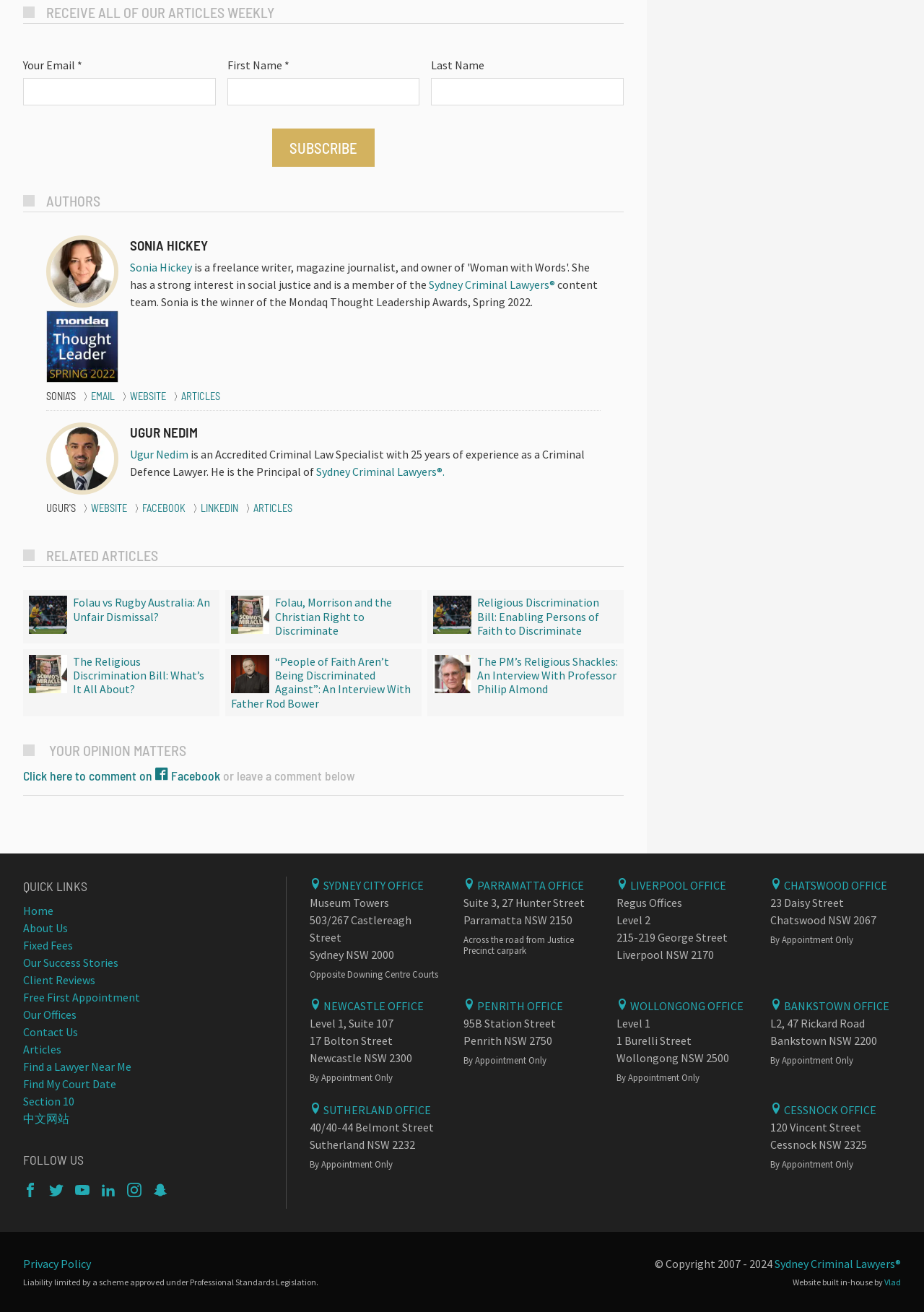Find the bounding box coordinates for the area that should be clicked to accomplish the instruction: "View related articles".

[0.025, 0.415, 0.675, 0.432]